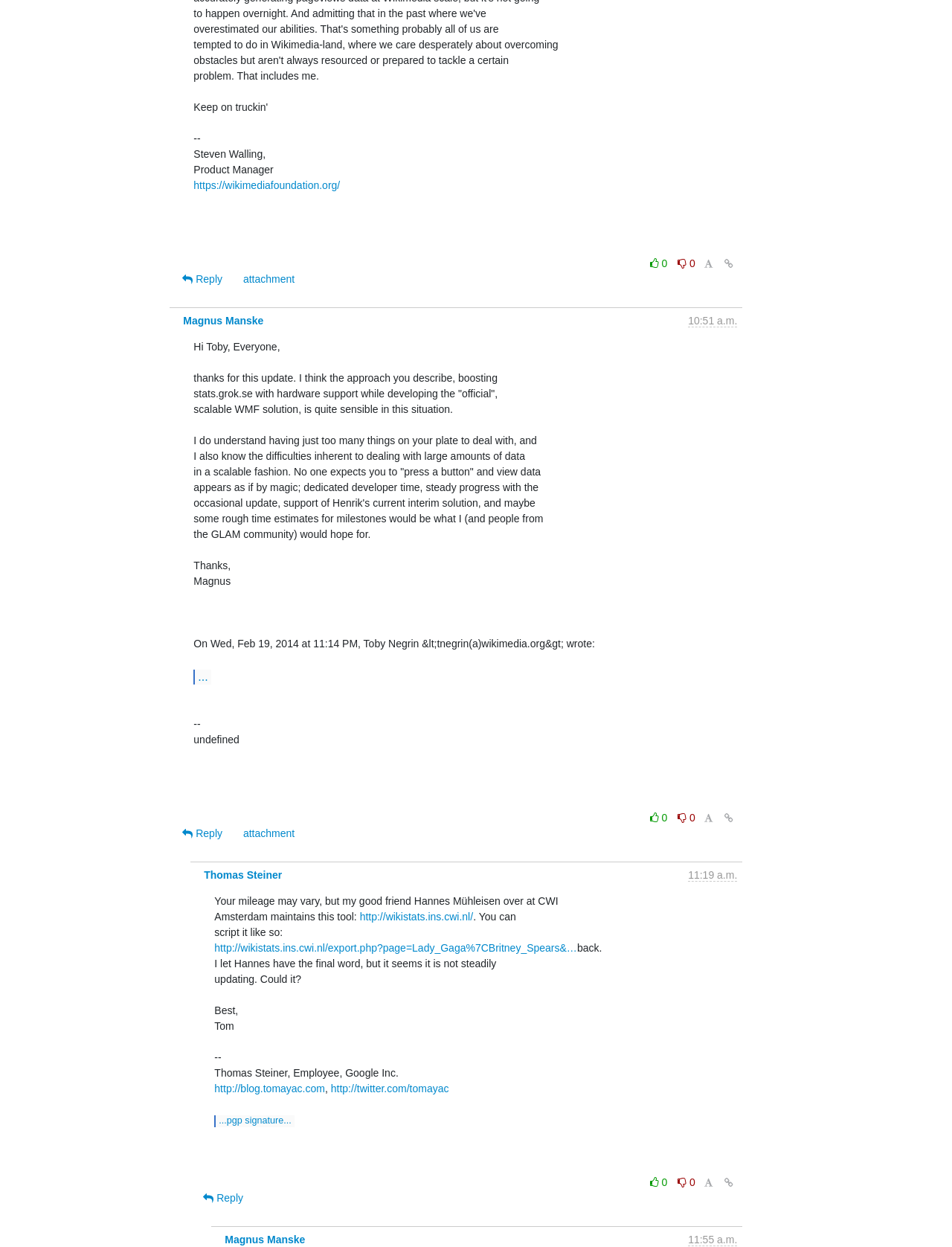Determine the bounding box coordinates of the region to click in order to accomplish the following instruction: "Reply to the email". Provide the coordinates as four float numbers between 0 and 1, specifically [left, top, right, bottom].

[0.184, 0.213, 0.244, 0.234]